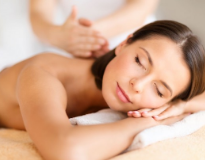Describe the image thoroughly.

This serene image captures a moment of relaxation during a massage therapy session. A woman lies comfortably on a massage table, her eyes gently closed, embodying tranquility as a therapist performs treatment on her back. The warm, inviting colors of the setting create a soothing atmosphere, emphasizing the therapeutic nature of the experience. This imagery perfectly complements the article titled "Ways to Become a Massage Therapist in Atlanta," highlighting the importance of relaxation and personal care in the field of massage therapy.